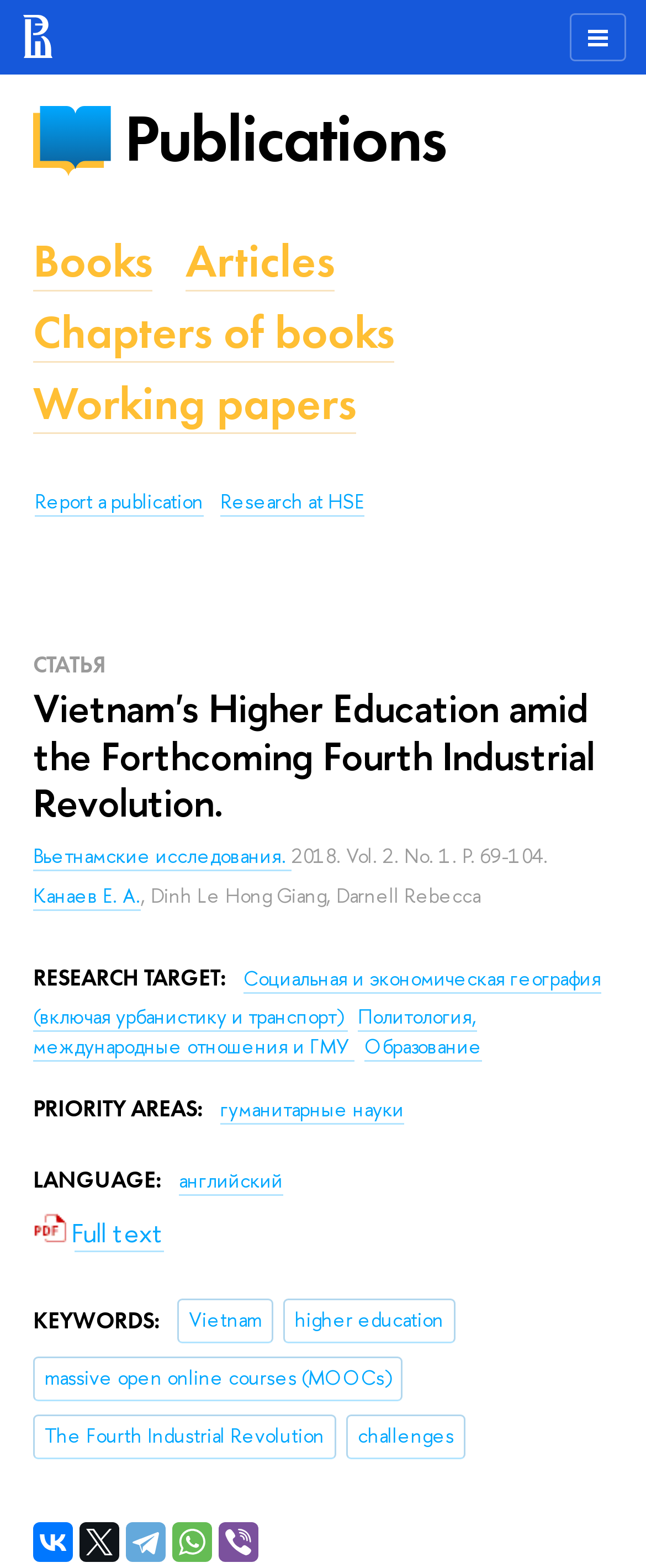What is the language of this publication?
Provide a detailed and well-explained answer to the question.

I found the element with the text 'LANGUAGE:' and then looked for the corresponding link element, which is [994] with the text 'английский'. This indicates that the language of this publication is English.